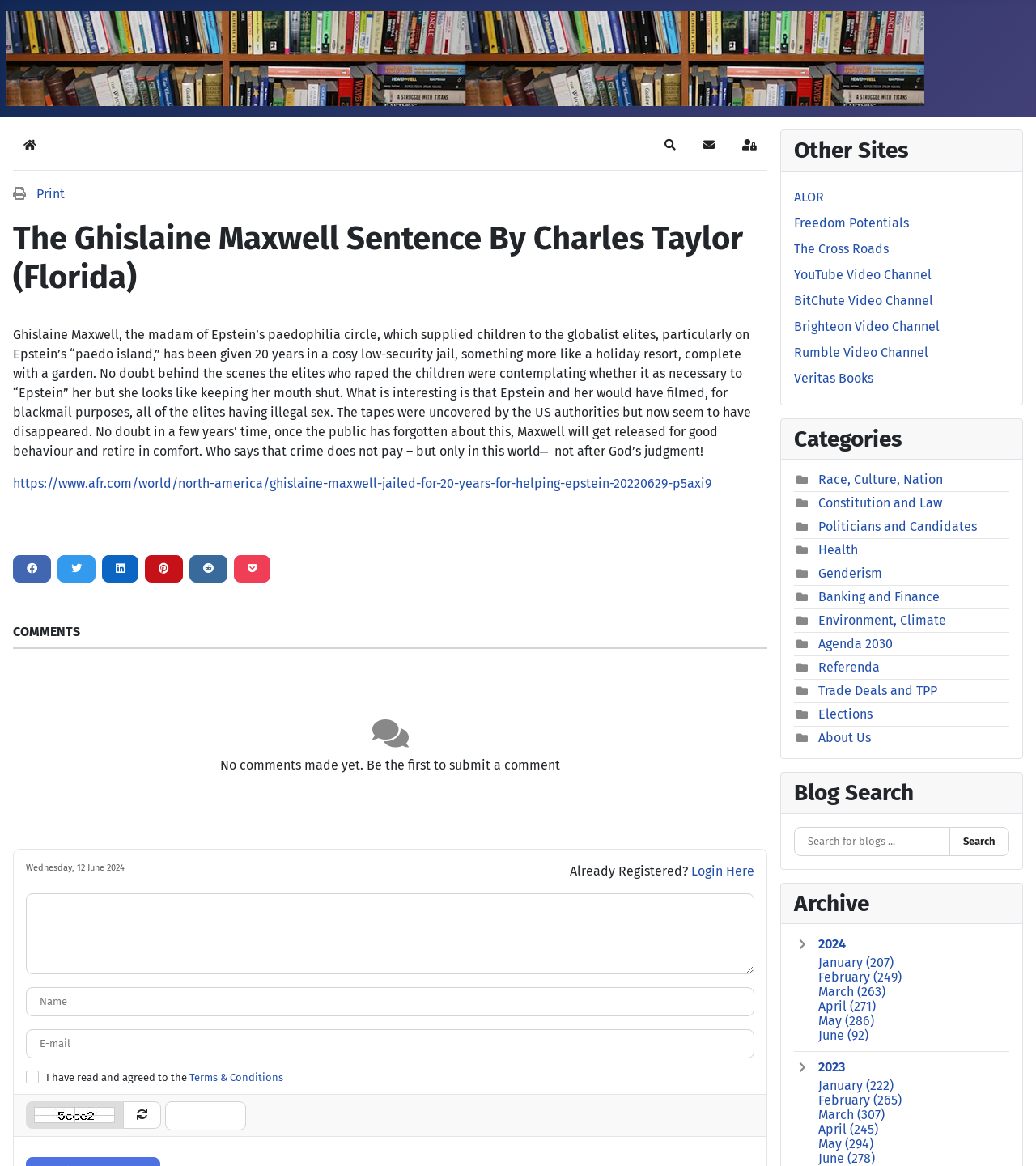Using the description "Trade Deals and TPP", locate and provide the bounding box of the UI element.

[0.79, 0.586, 0.905, 0.599]